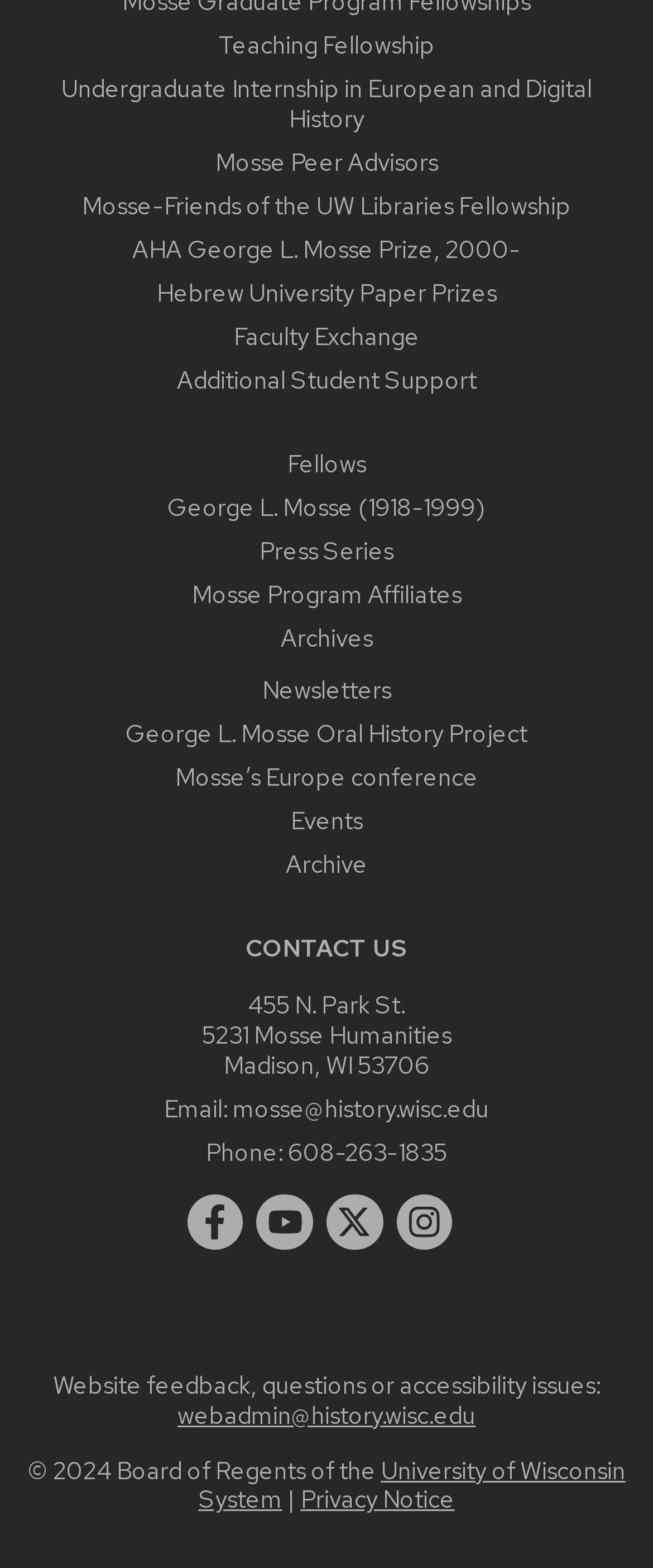Pinpoint the bounding box coordinates of the clickable area necessary to execute the following instruction: "Report website feedback or accessibility issues". The coordinates should be given as four float numbers between 0 and 1, namely [left, top, right, bottom].

[0.272, 0.892, 0.728, 0.912]